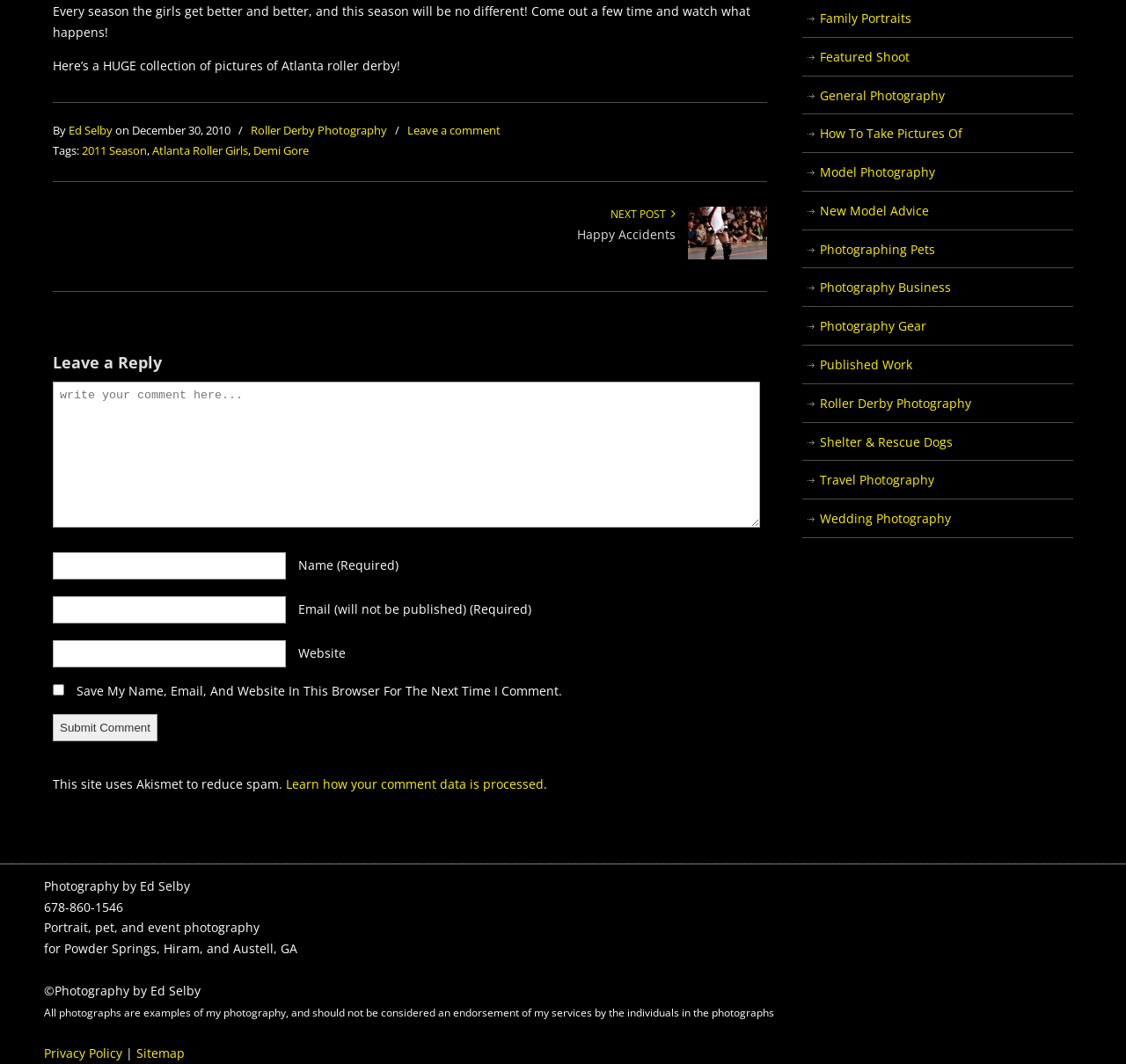Given the element description Roller Derby Photography, predict the bounding box coordinates for the UI element in the webpage screenshot. The format should be (top-left x, top-left y, bottom-right x, bottom-right y), and the values should be between 0 and 1.

[0.223, 0.113, 0.344, 0.132]